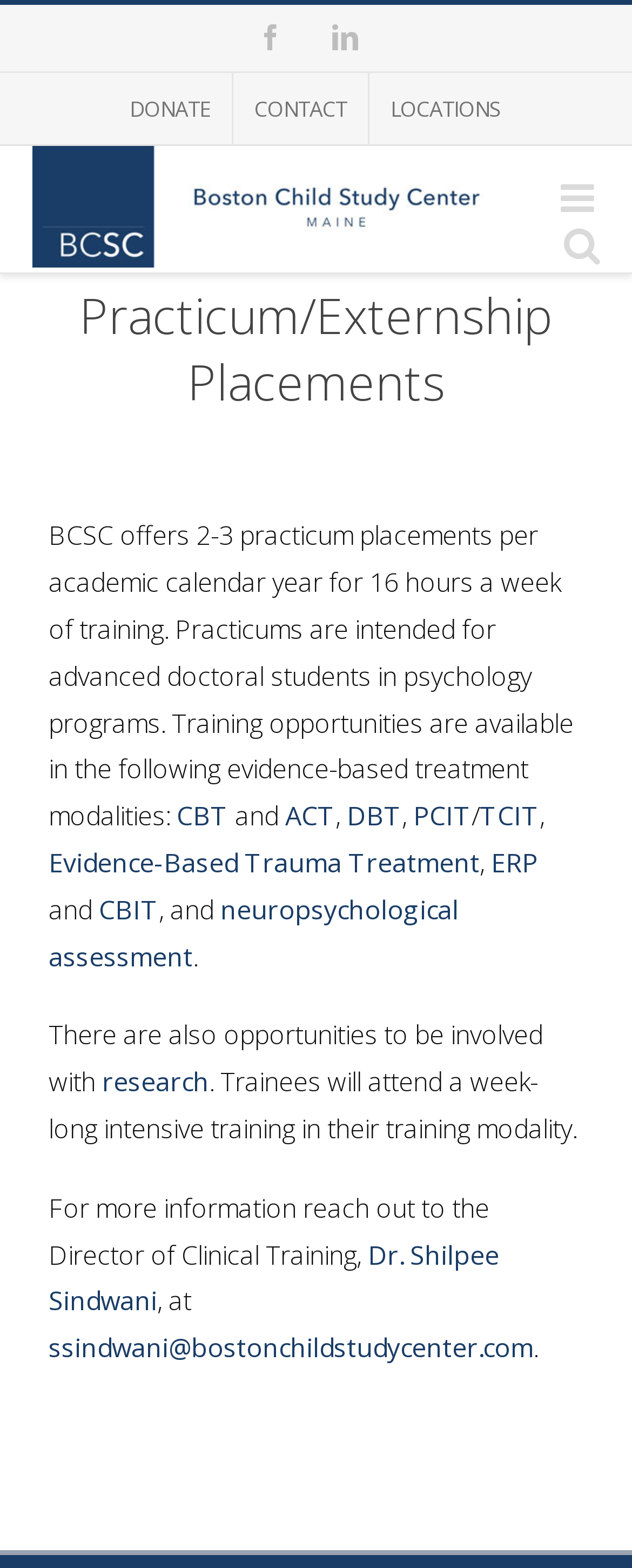Offer a detailed explanation of the webpage layout and contents.

The webpage is about the Psychotherapy Practicum/Externship Placements offered by the Boston Child Study Center in Portland, Maine. At the top, there are social media links to Facebook and LinkedIn, followed by a secondary menu with links to "DONATE", "CONTACT", and "LOCATIONS". The center's logo is displayed prominently on the top left, with a toggle button for the mobile menu and search on the top right.

The main content of the page is divided into sections. The first section has a heading "Practicum/Externship Placements" and describes the program, stating that it offers 2-3 placements per academic year for 16 hours of training per week, intended for advanced doctoral students in psychology programs. The training opportunities are available in various evidence-based treatment modalities, including CBT, ACT, DBT, PCIT, TCIT, Evidence-Based Trauma Treatment, ERP, CBIT, and neuropsychological assessment.

Below this section, there is information about research opportunities and a week-long intensive training in the chosen modality. The page also provides contact information for the Director of Clinical Training, Dr. Shilpee Sindwani, with an email address and a link to reach out for more information.

Throughout the page, there are several links to specific treatment modalities and a link to the director's email address. The overall layout is organized, with clear headings and concise text, making it easy to navigate and understand the program offerings.